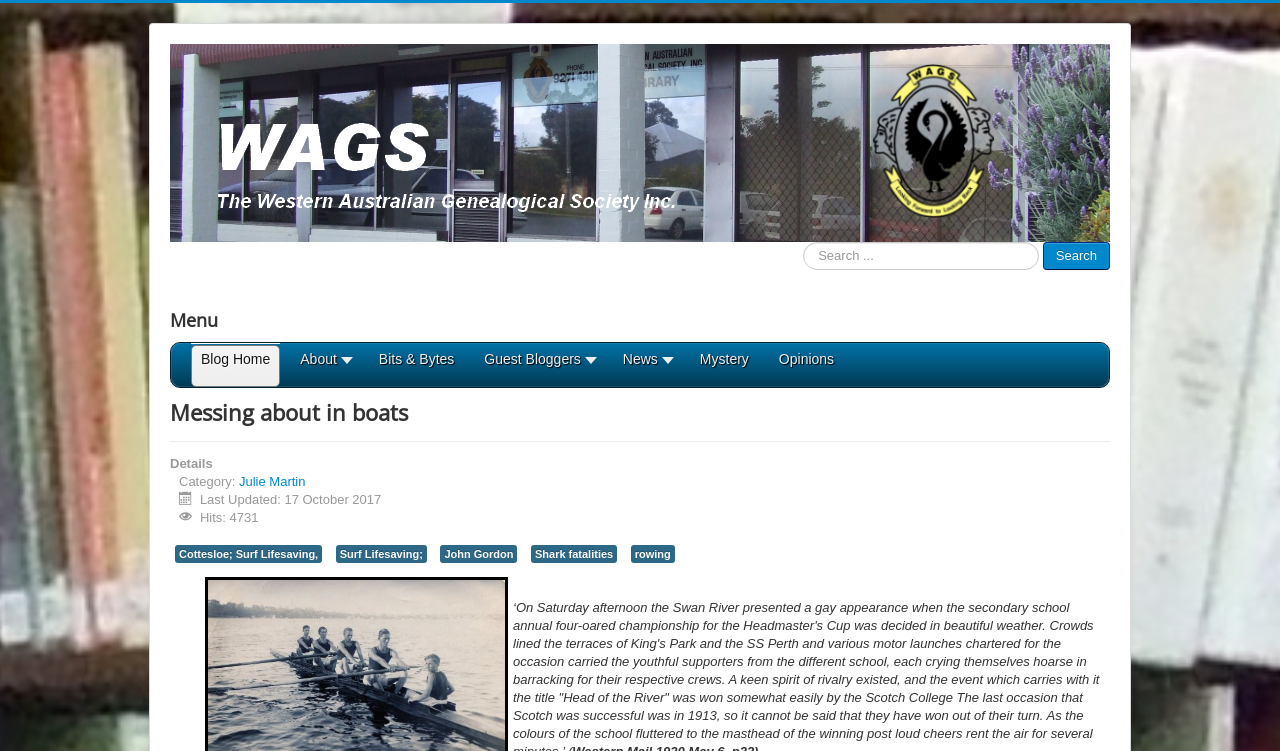Locate the bounding box coordinates of the element that needs to be clicked to carry out the instruction: "Read the article 'Cottesloe; Surf Lifesaving'". The coordinates should be given as four float numbers ranging from 0 to 1, i.e., [left, top, right, bottom].

[0.137, 0.726, 0.252, 0.75]